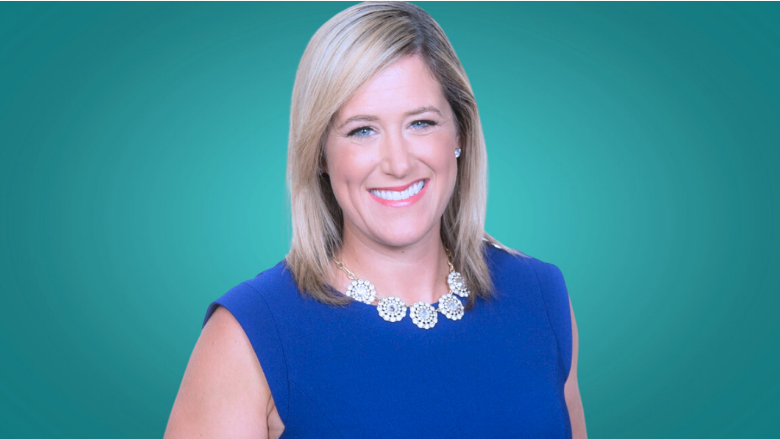What is the color of the background in the image?
Provide a fully detailed and comprehensive answer to the question.

The vibrant turquoise background in the image highlights Jamie Apody's engagement and approachability, capturing her dynamic personality and dedication to sports journalism.